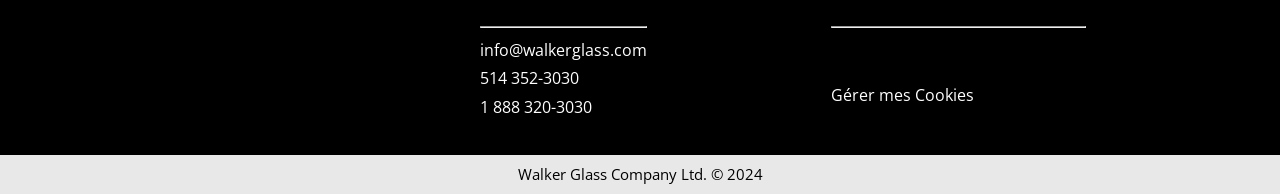Extract the bounding box coordinates for the UI element described by the text: "Gérer mes Cookies". The coordinates should be in the form of [left, top, right, bottom] with values between 0 and 1.

[0.649, 0.43, 0.761, 0.544]